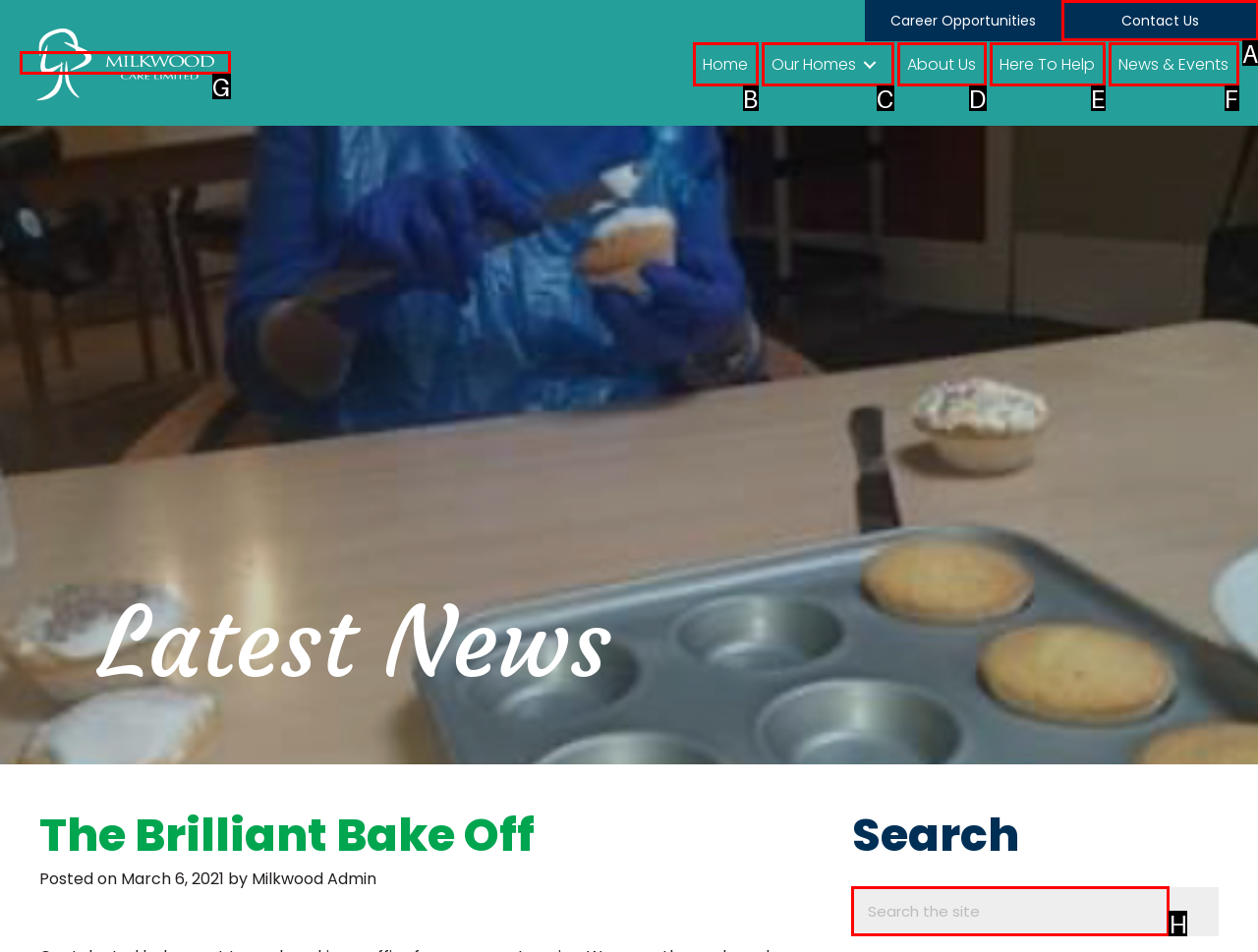Based on the task: Click Contact Us, which UI element should be clicked? Answer with the letter that corresponds to the correct option from the choices given.

A